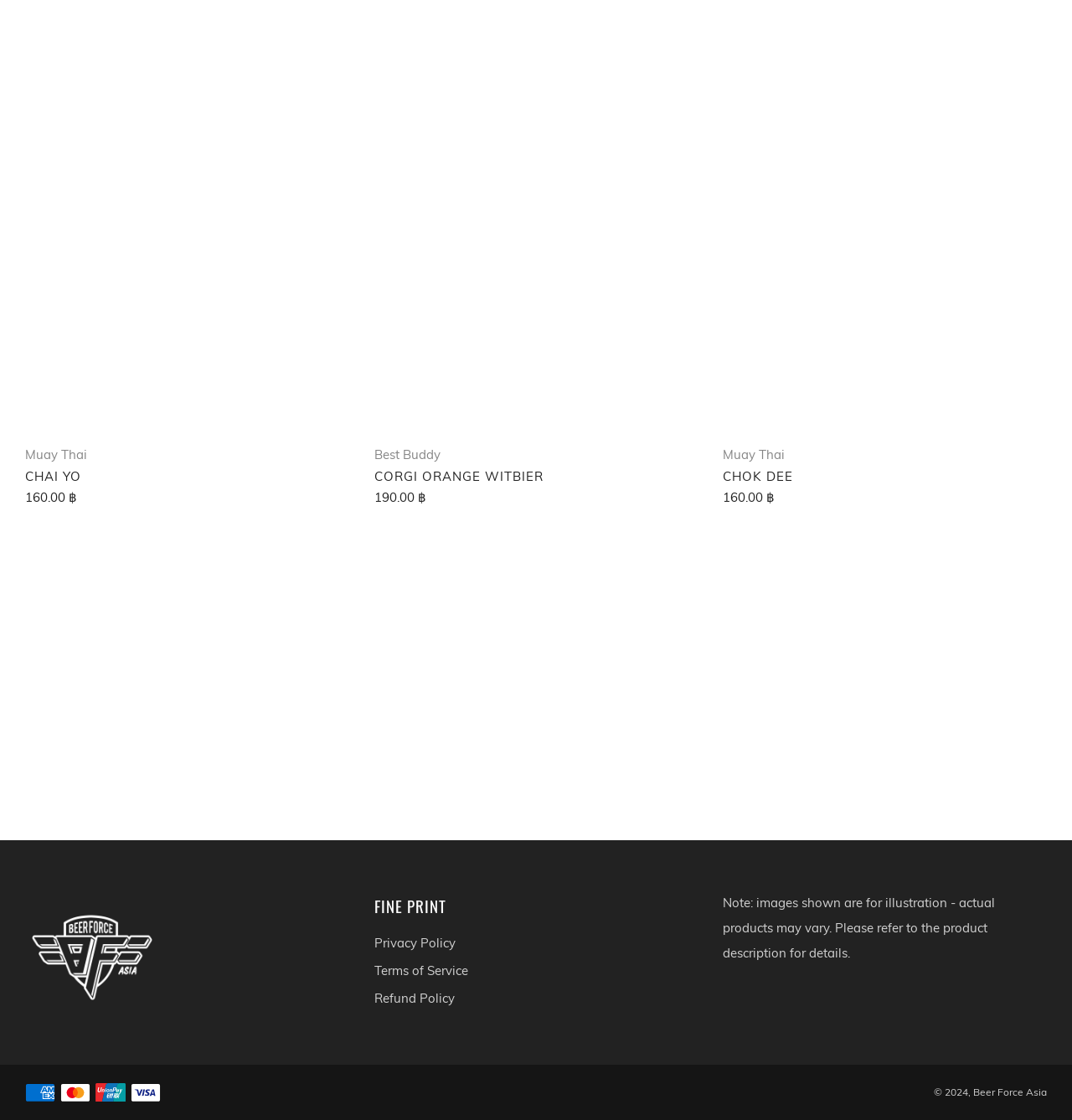Given the description "Best Buddy Corgi Orange Witbier", determine the bounding box of the corresponding UI element.

[0.349, 0.399, 0.651, 0.433]